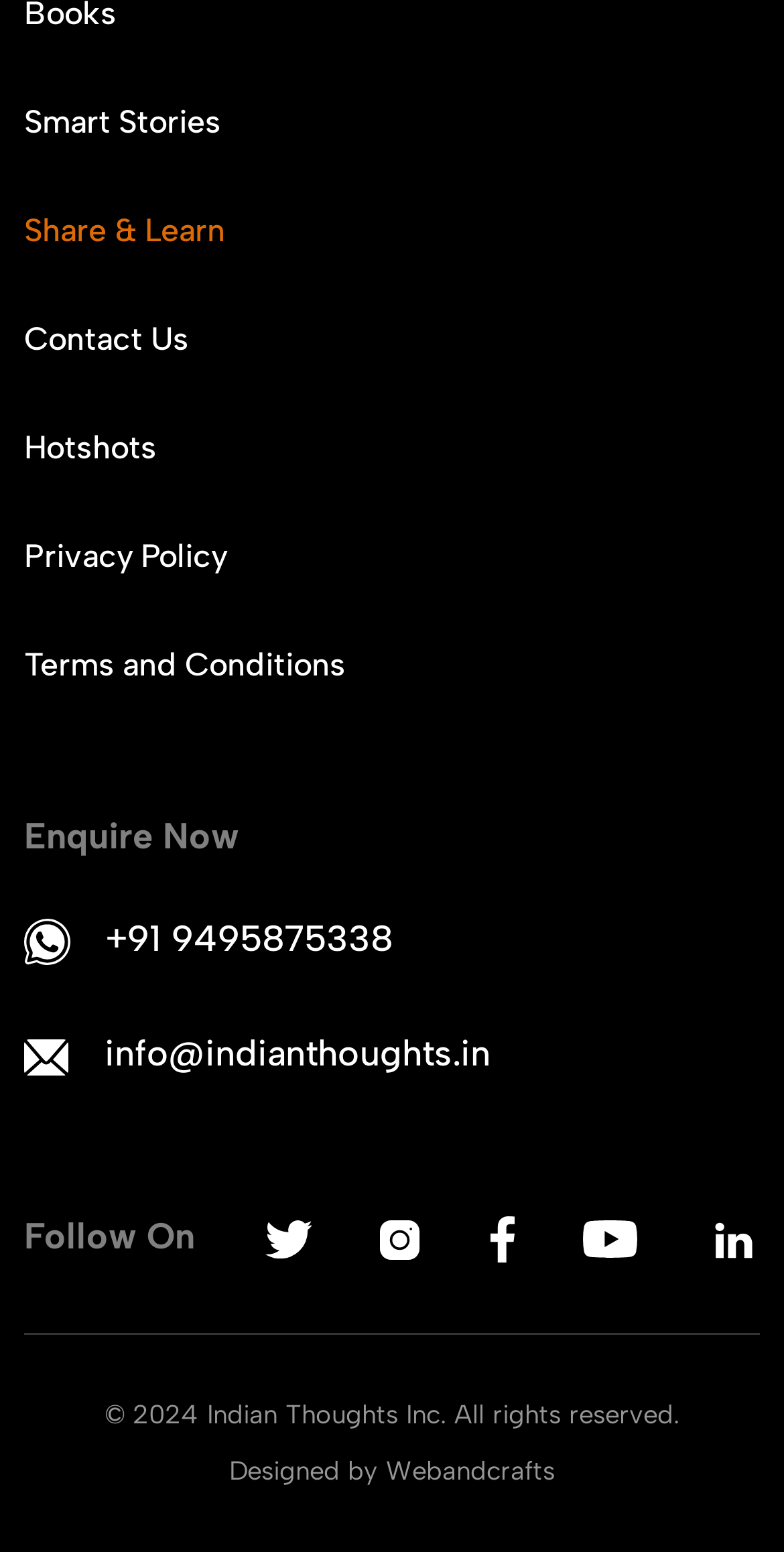How many social media links are there?
Please give a well-detailed answer to the question.

I counted the number of social media links by looking at the figure elements with image children, which are located at the bottom of the webpage, below the 'Follow On' text. There are 5 social media links in total.